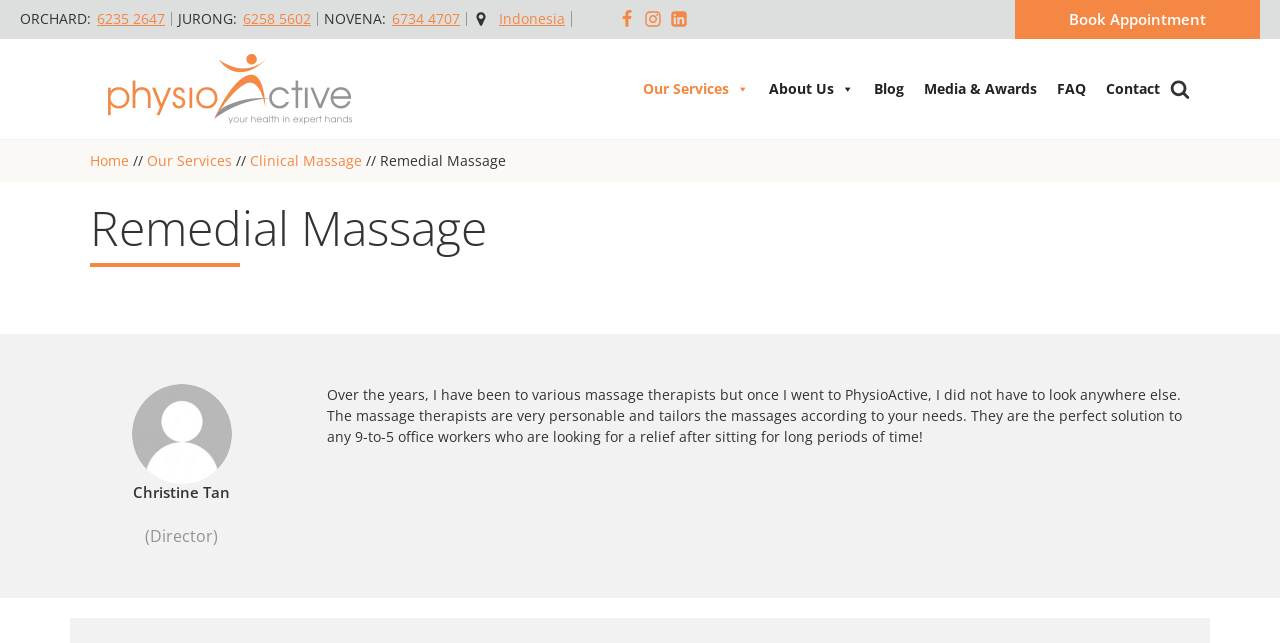Identify the bounding box coordinates for the UI element described as: "Clinical Massage".

[0.195, 0.234, 0.283, 0.264]